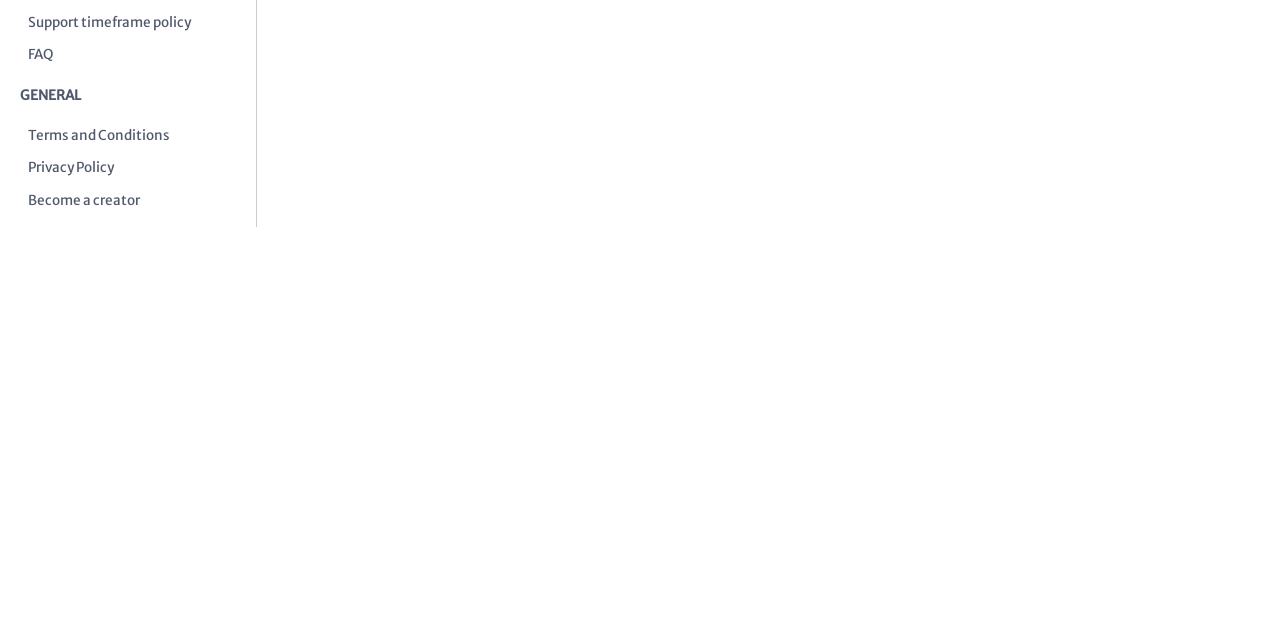Based on the element description "FAQ", predict the bounding box coordinates of the UI element.

[0.016, 0.065, 0.184, 0.109]